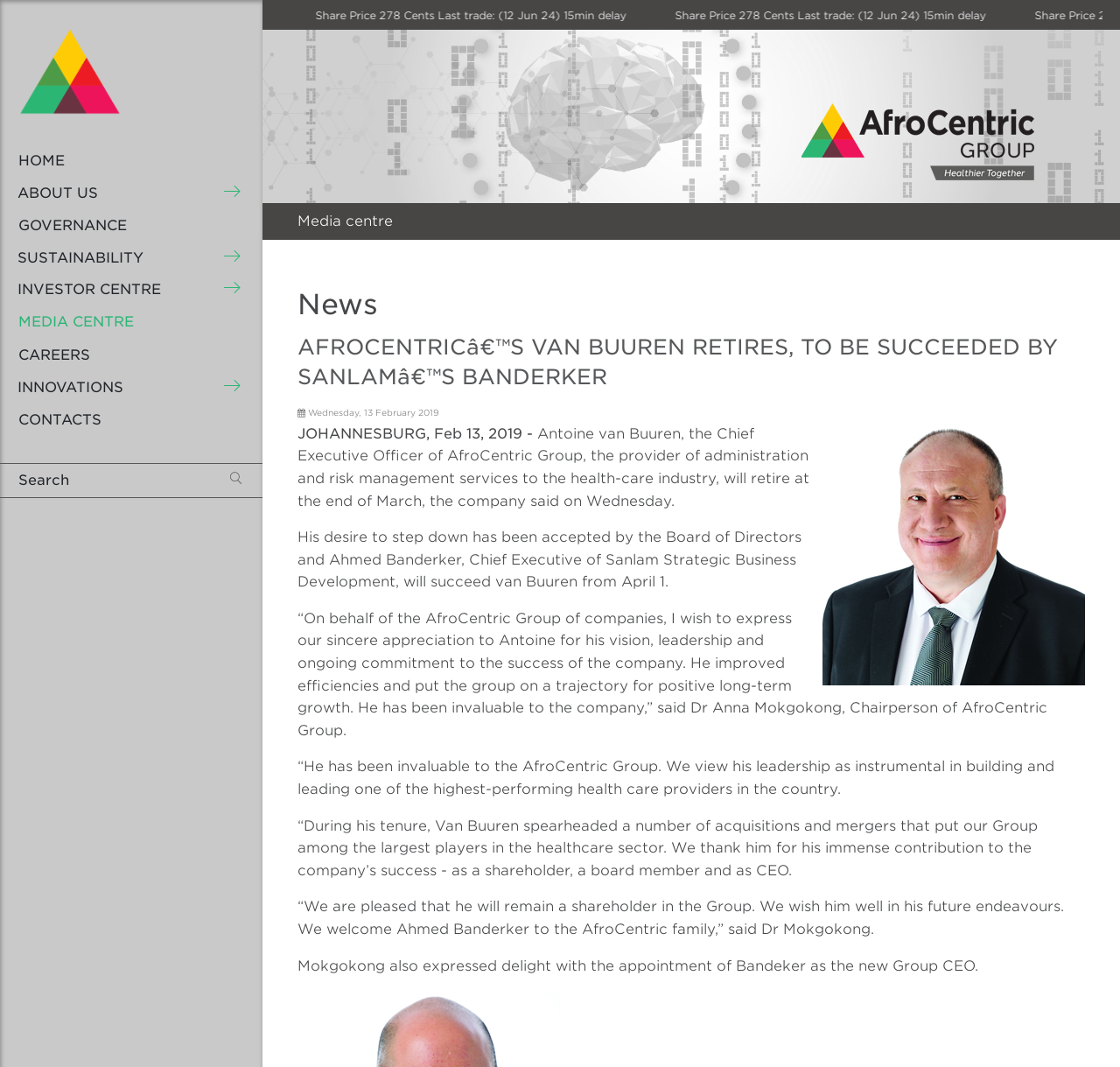Determine the bounding box coordinates for the element that should be clicked to follow this instruction: "Search for something". The coordinates should be given as four float numbers between 0 and 1, in the format [left, top, right, bottom].

[0.016, 0.435, 0.219, 0.466]